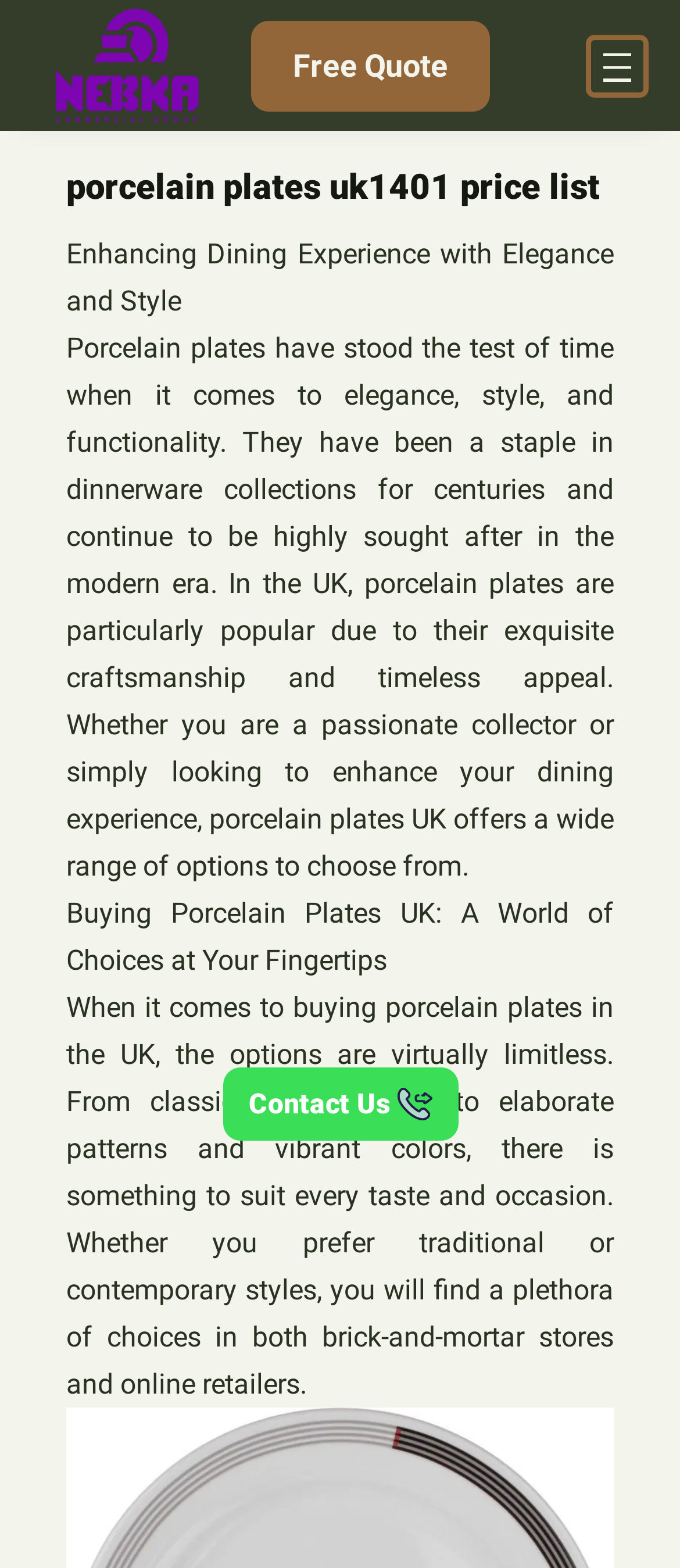Please extract the title of the webpage.

porcelain plates uk1401 price list